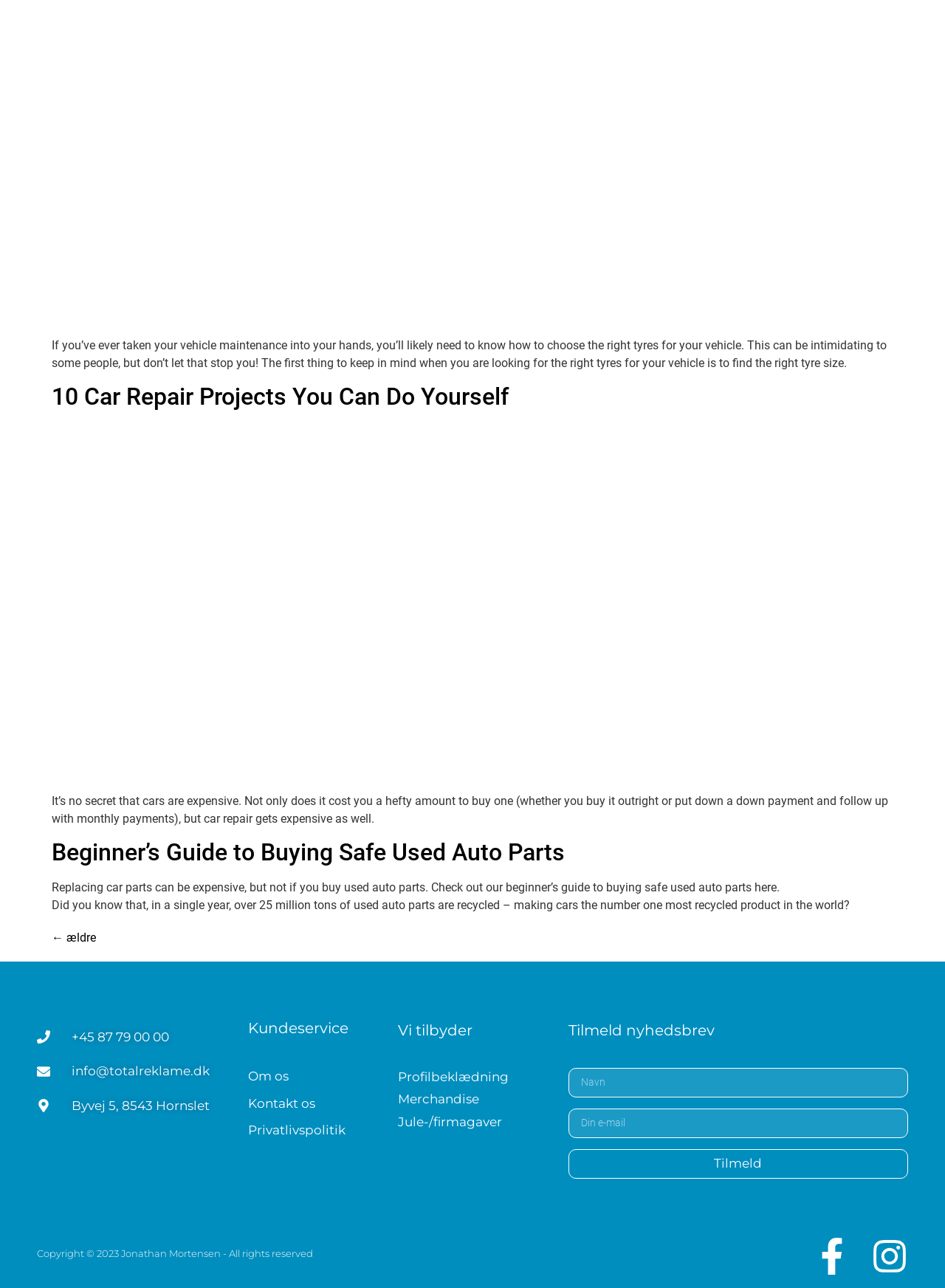Find the bounding box coordinates of the area that needs to be clicked in order to achieve the following instruction: "Click on the 'Letters (2k)' link". The coordinates should be specified as four float numbers between 0 and 1, i.e., [left, top, right, bottom].

None